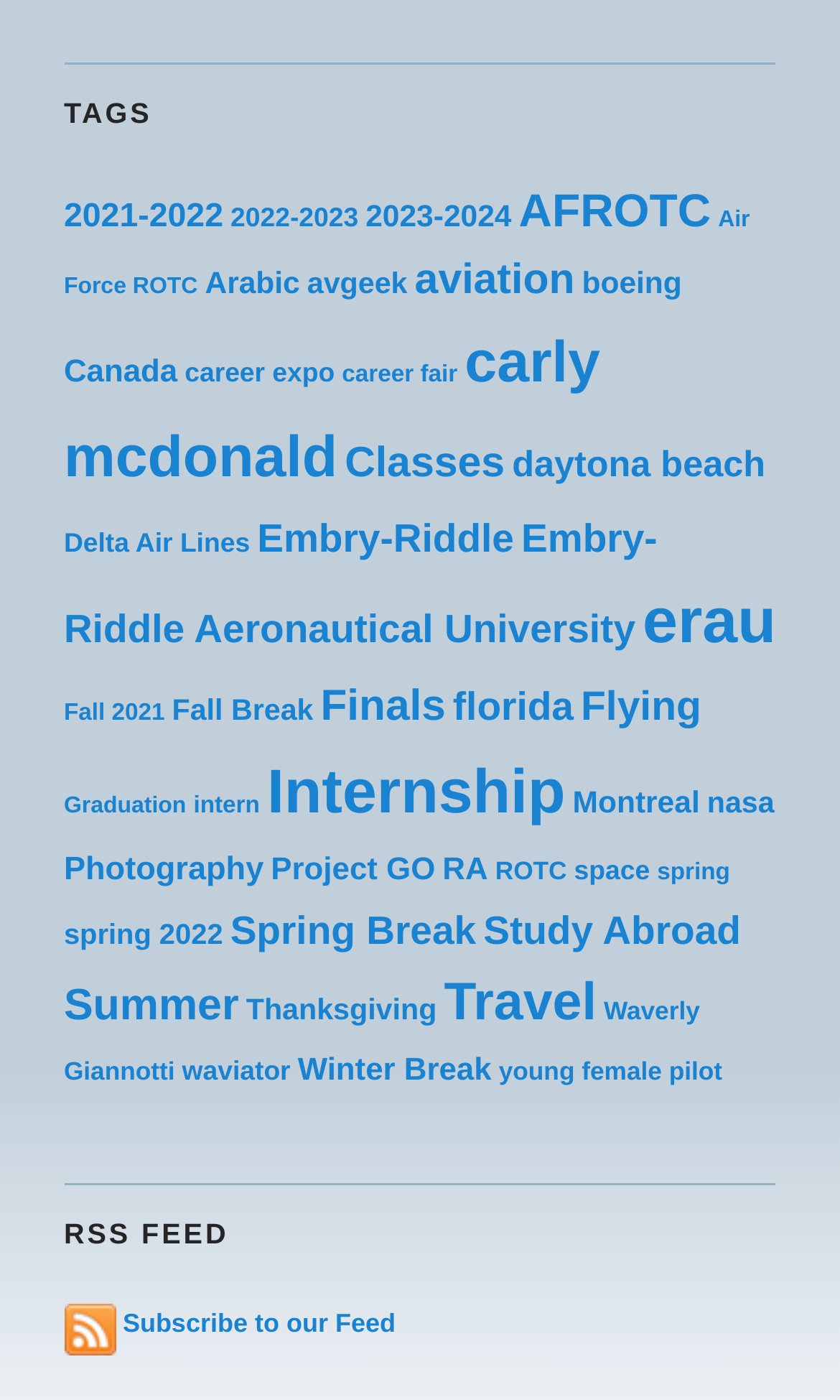Respond with a single word or phrase to the following question: What is the purpose of the link at the bottom of the page?

Subscribe to our Feed